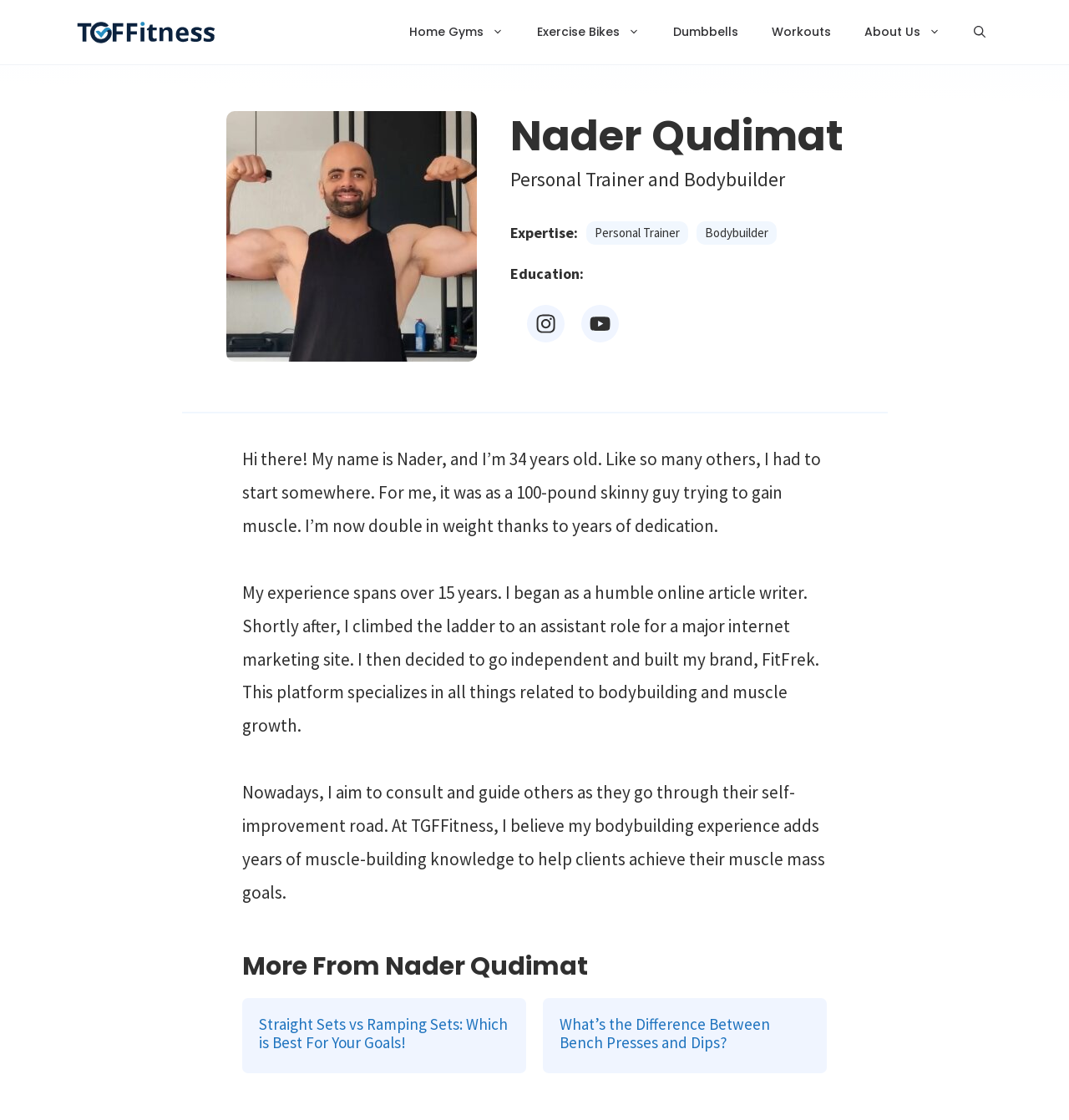Pinpoint the bounding box coordinates of the clickable area needed to execute the instruction: "Learn about the difference between Bench Presses and Dips". The coordinates should be specified as four float numbers between 0 and 1, i.e., [left, top, right, bottom].

[0.523, 0.905, 0.72, 0.94]